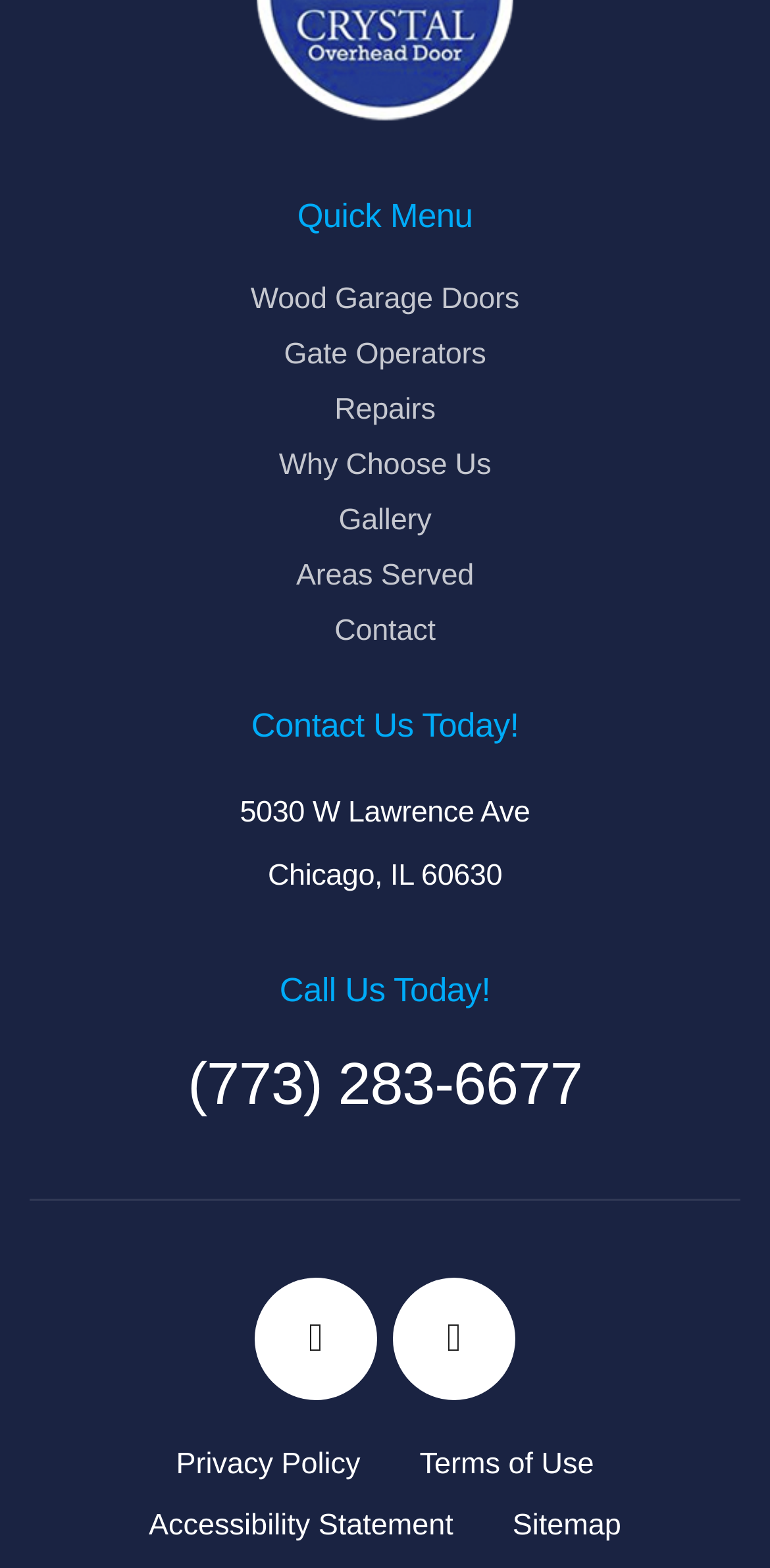Determine the bounding box coordinates of the clickable element to complete this instruction: "Call the phone number". Provide the coordinates in the format of four float numbers between 0 and 1, [left, top, right, bottom].

[0.226, 0.769, 0.774, 0.809]